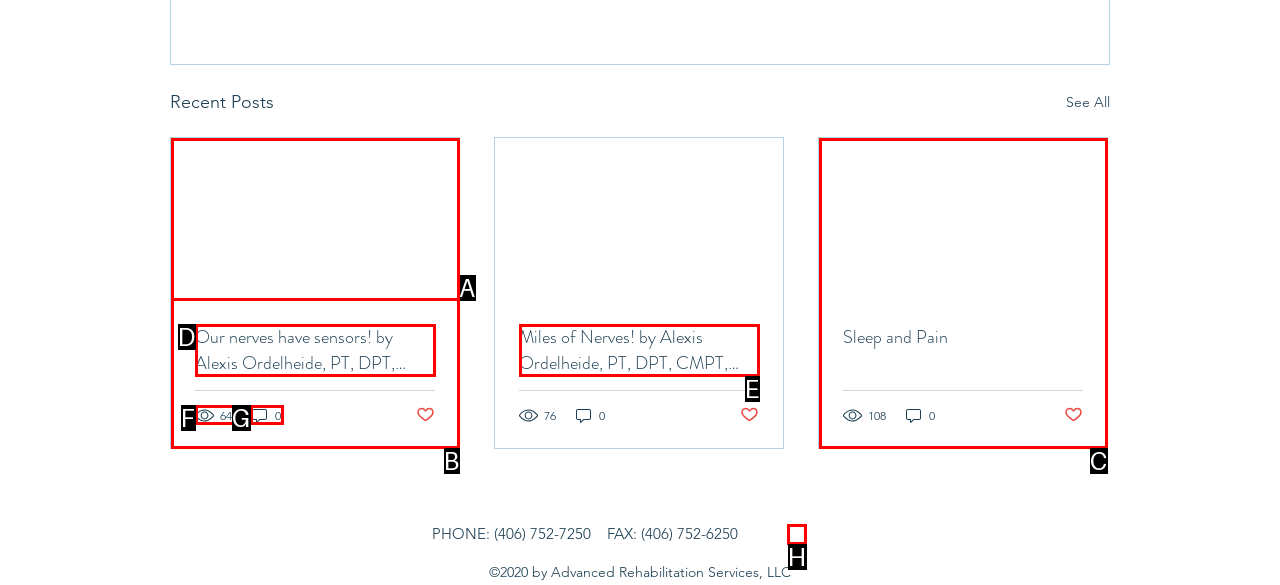What letter corresponds to the UI element to complete this task: Visit the Facebook page
Answer directly with the letter.

H